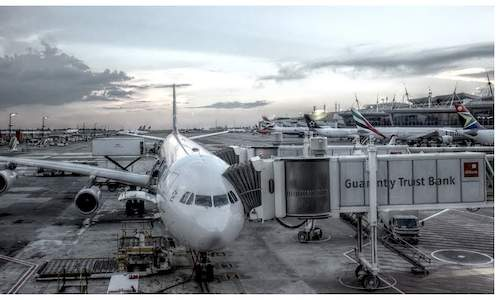What time of day is hinted at by the moody sky? Look at the image and give a one-word or short phrase answer.

Twilight or dawn